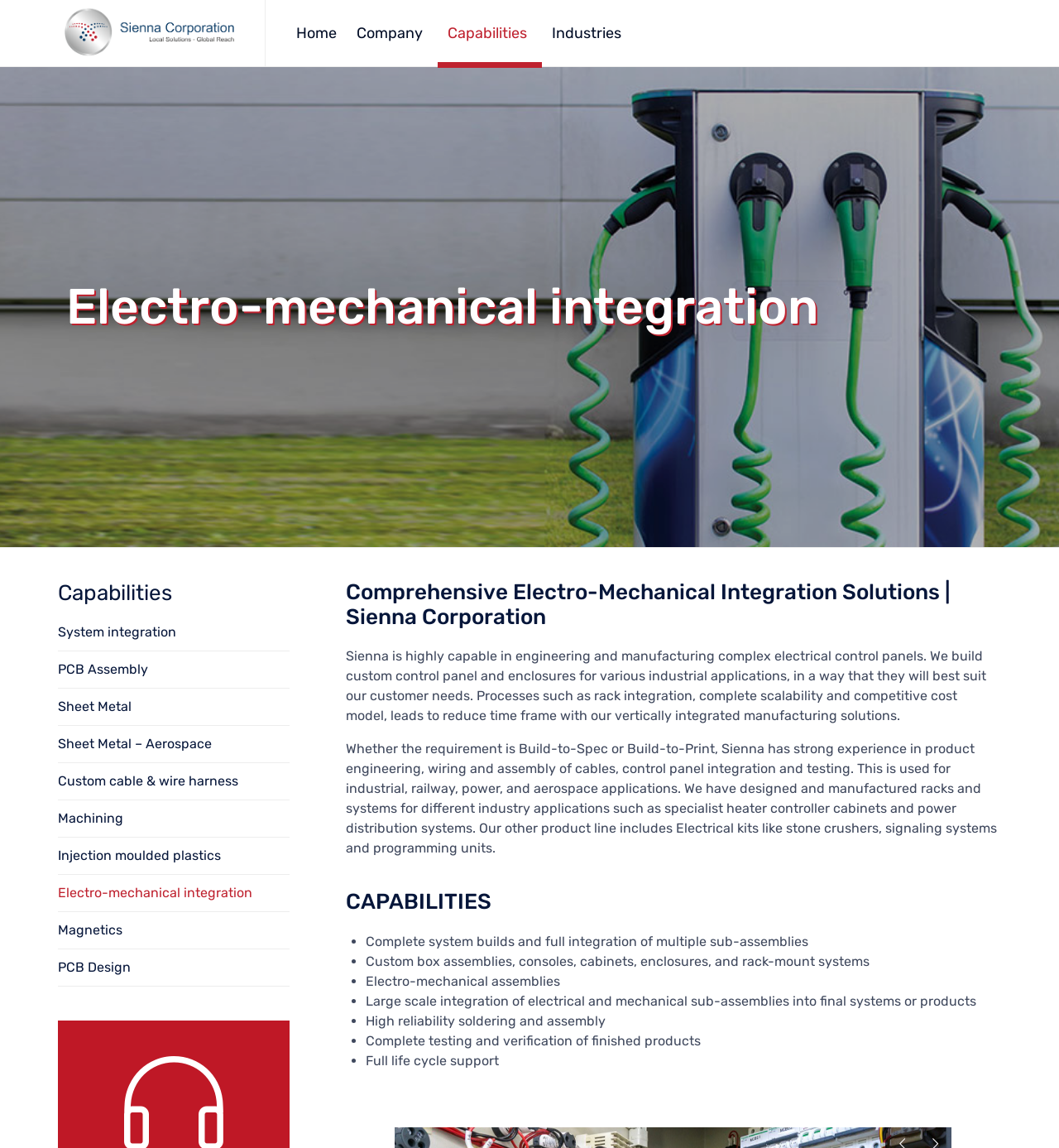What is Sienna Corporation's expertise in?
Using the image as a reference, deliver a detailed and thorough answer to the question.

Based on the webpage, Sienna Corporation is highly capable in engineering and manufacturing complex electrical control panels, and they build custom control panels and enclosures for various industrial applications. This is evident from the text 'Sienna is highly capable in engineering and manufacturing complex electrical control panels...' and the heading 'Electro-mechanical integration'.